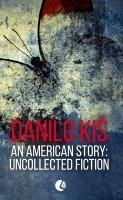Look at the image and give a detailed response to the following question: Who is the author of the book?

The author's name is mentioned in the caption as 'Danilo Kiš', which is displayed alongside the title of the book on the cover.